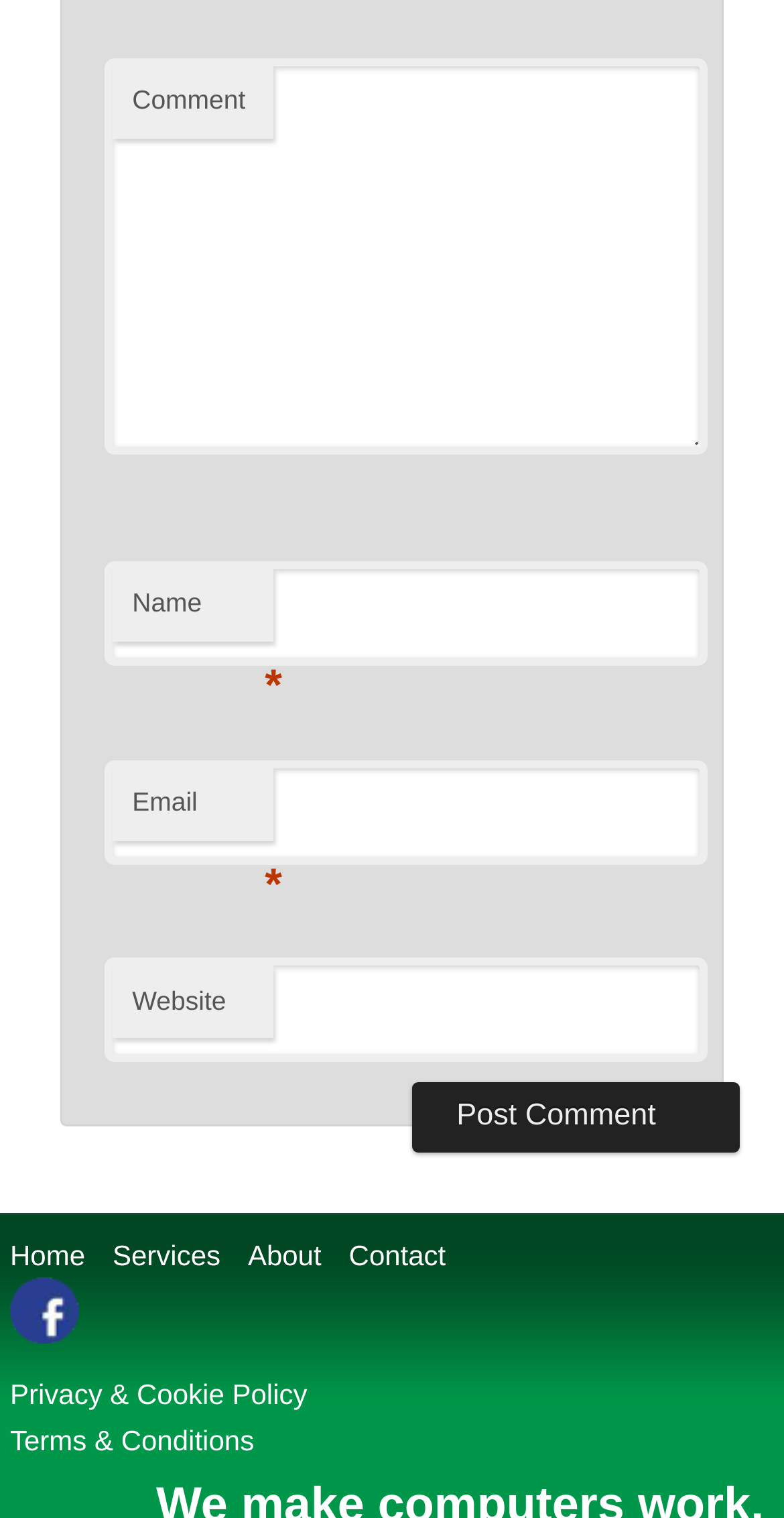Please locate the bounding box coordinates of the element that should be clicked to achieve the given instruction: "Click the Post Comment button".

[0.526, 0.713, 0.944, 0.759]